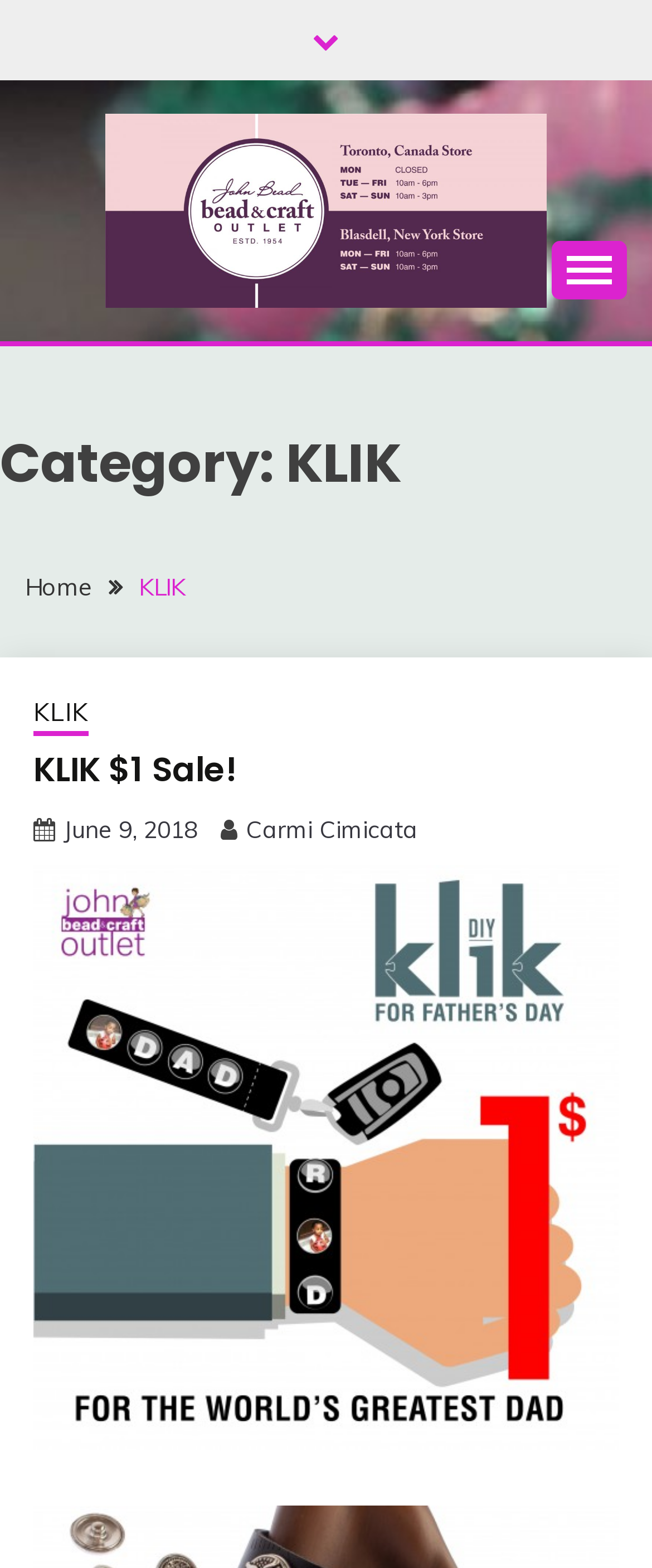Could you indicate the bounding box coordinates of the region to click in order to complete this instruction: "Click the search icon".

[0.805, 0.633, 0.923, 0.676]